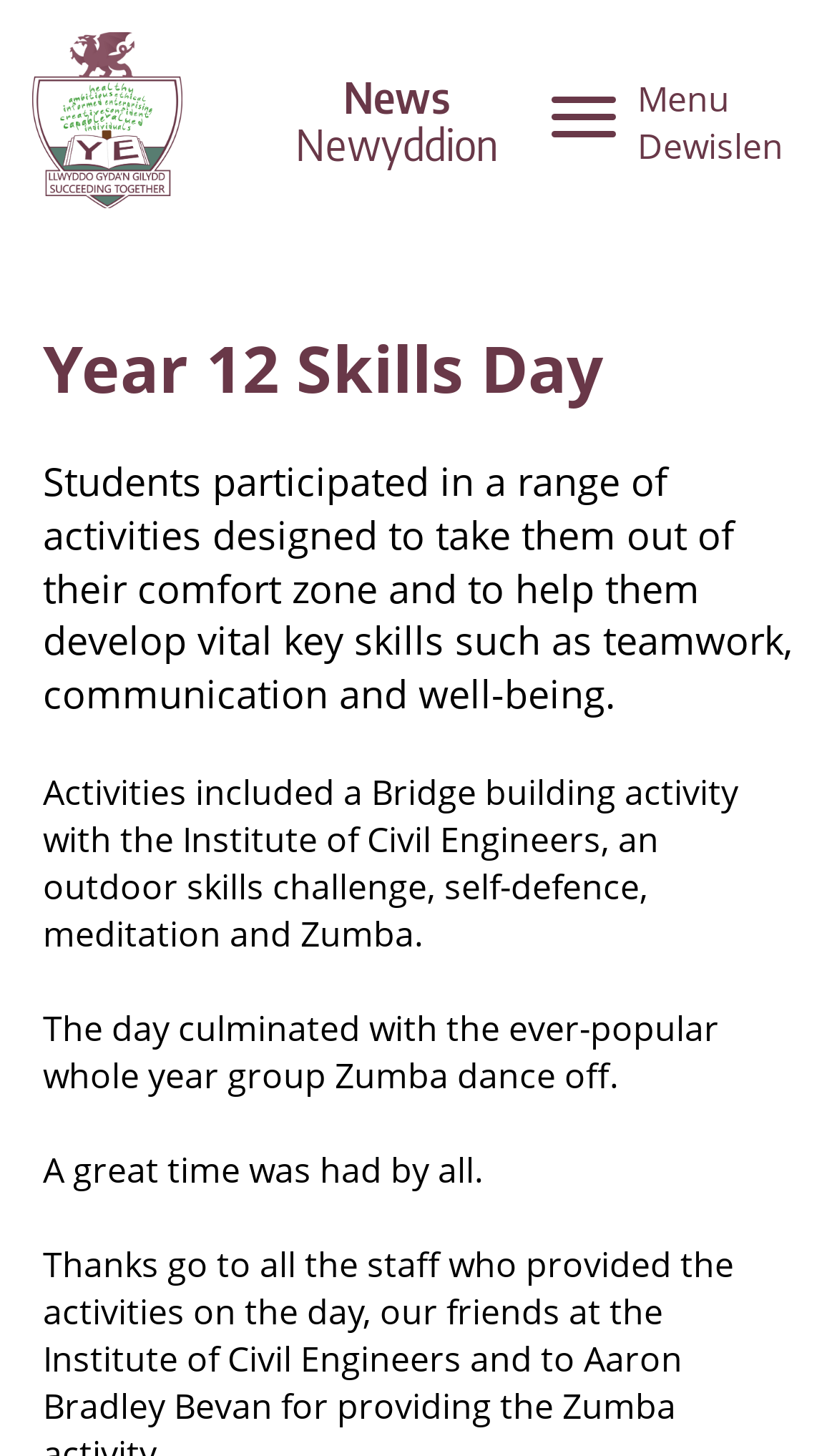Analyze the image and deliver a detailed answer to the question: What organization participated in the Bridge building activity?

I determined the answer by reading the StaticText 'Activities included a Bridge building activity with the Institute of Civil Engineers...' which mentions the Institute of Civil Engineers as the participating organization.